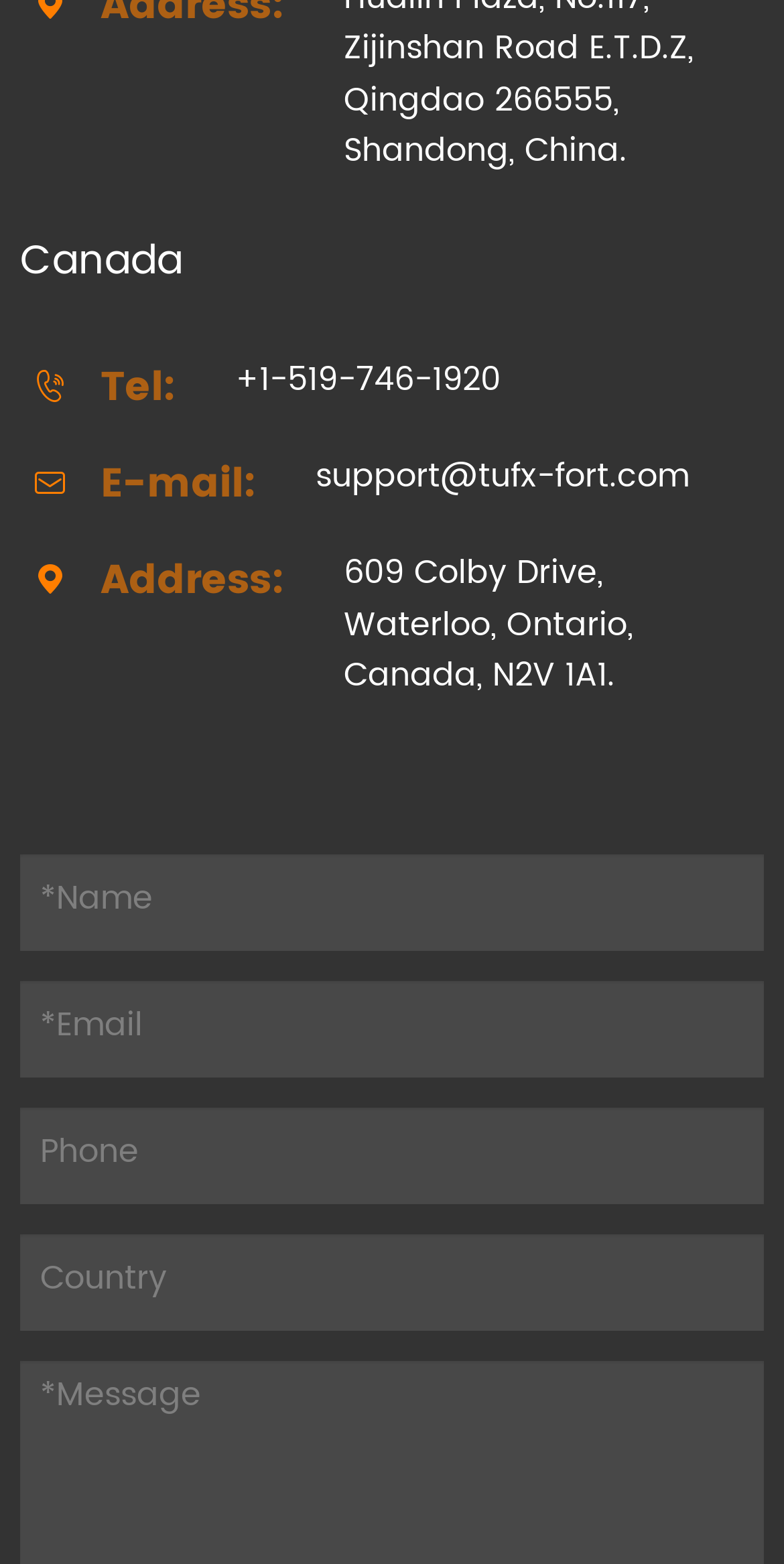What is the country mentioned in the address?
Based on the screenshot, provide a one-word or short-phrase response.

Canada